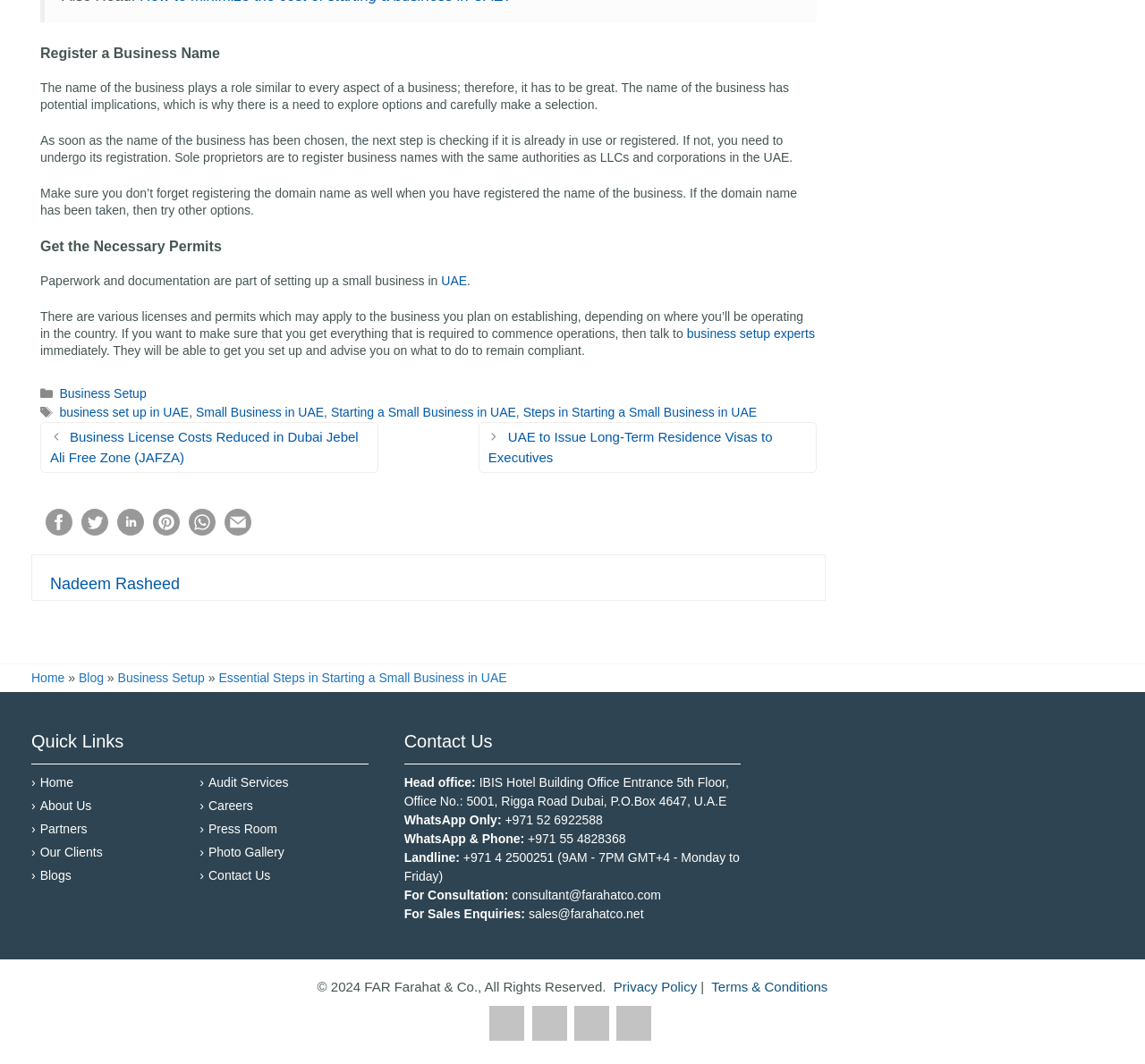Please give a one-word or short phrase response to the following question: 
How many links are there in the footer?

14